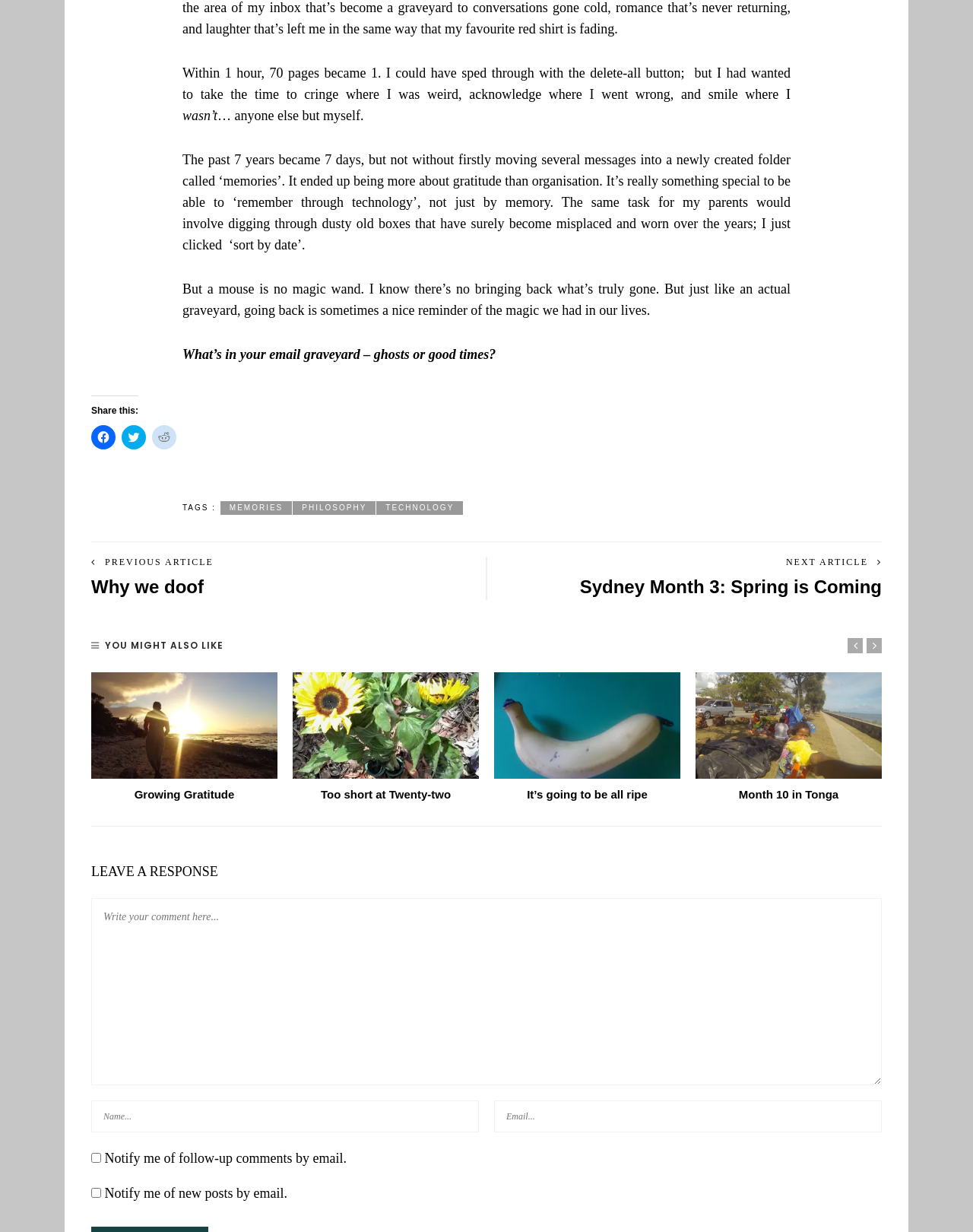How many sharing options are available?
Please provide an in-depth and detailed response to the question.

The webpage provides three sharing options: Facebook, Twitter, and Reddit, which are represented by their respective icons and can be clicked to share the article on these platforms.